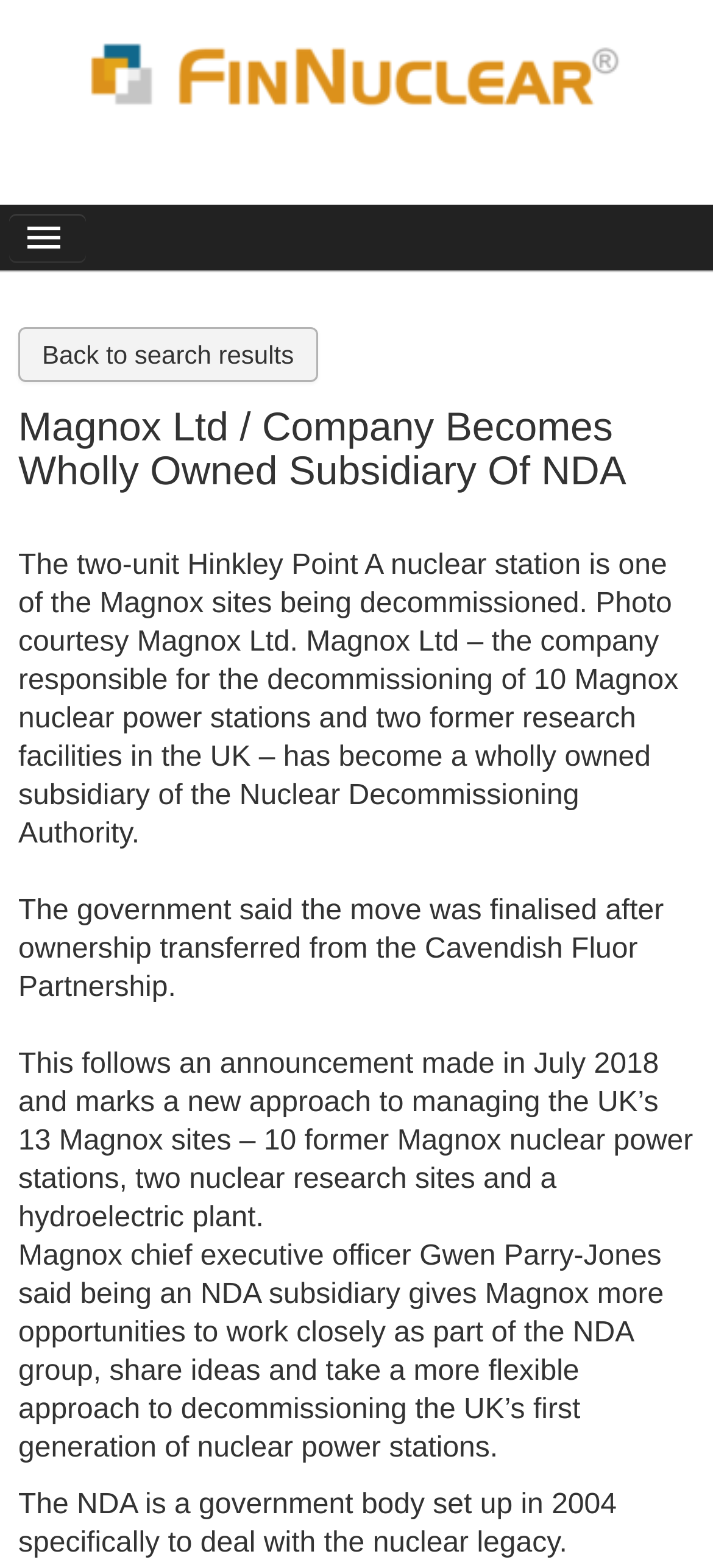Answer the question with a brief word or phrase:
How many Magnox nuclear power stations are being decommissioned?

10